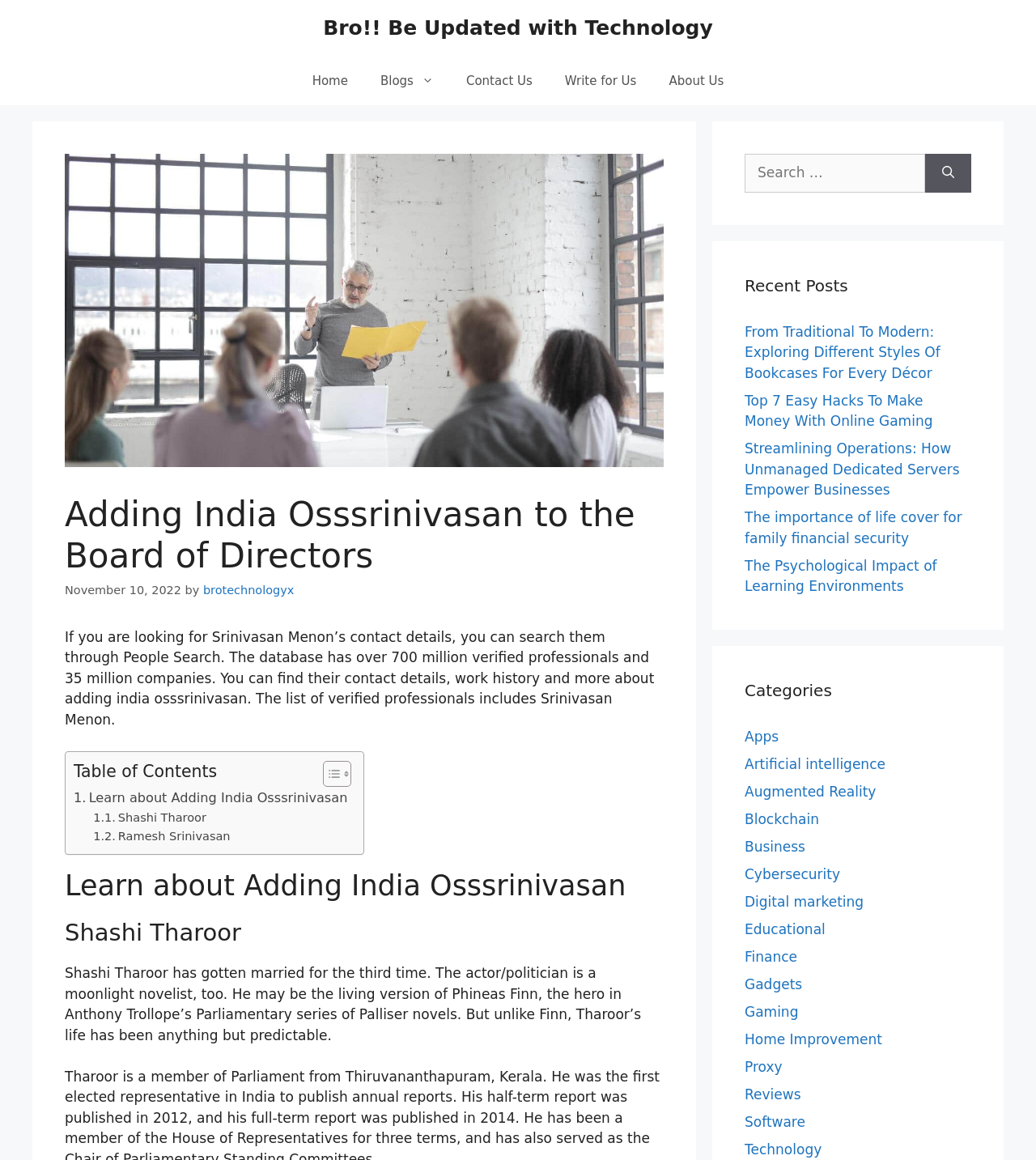Please give the bounding box coordinates of the area that should be clicked to fulfill the following instruction: "Learn about Adding India Osssrinivasan". The coordinates should be in the format of four float numbers from 0 to 1, i.e., [left, top, right, bottom].

[0.071, 0.679, 0.335, 0.697]